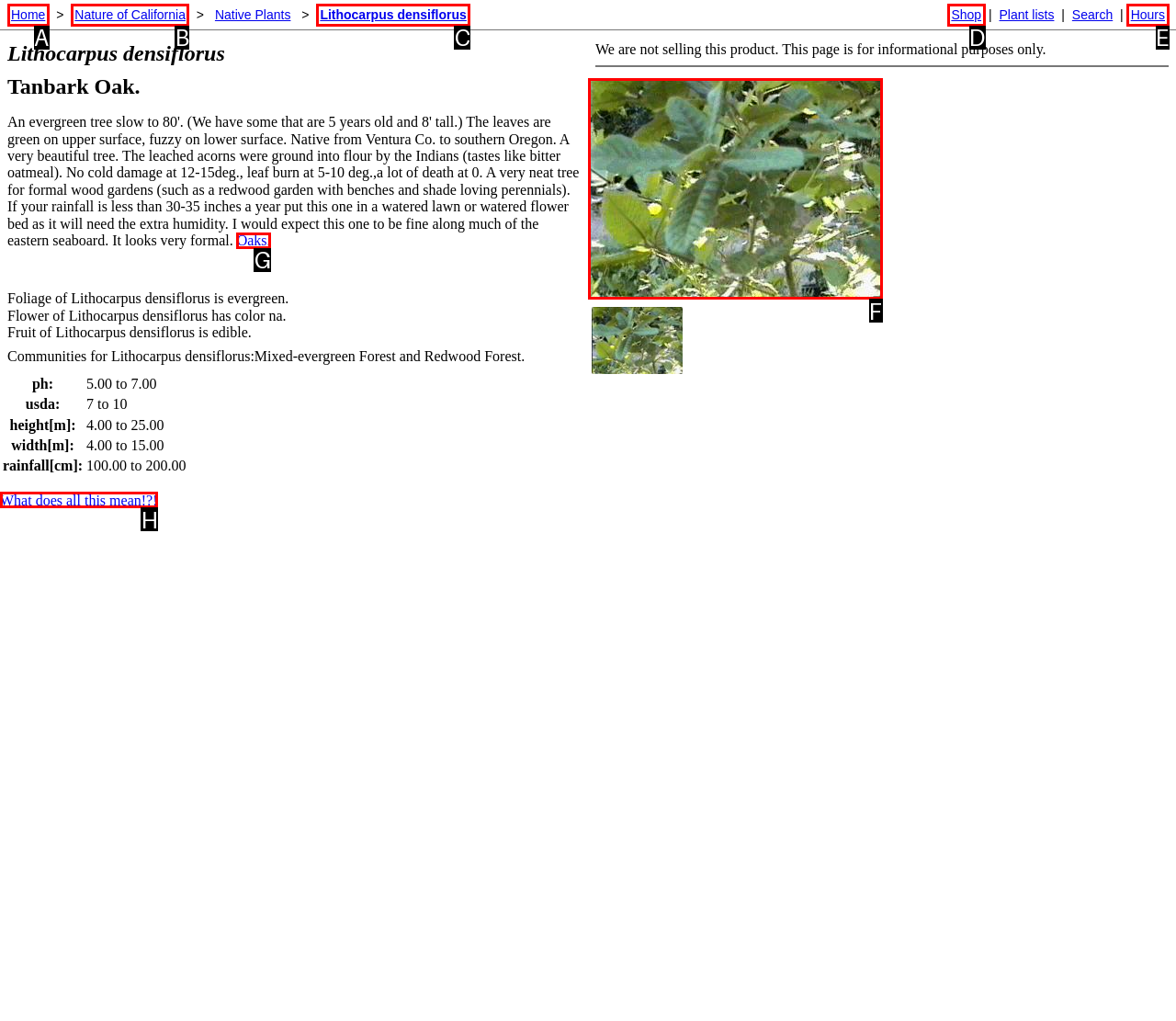Tell me the letter of the UI element to click in order to accomplish the following task: Go to COMMUNITY PROGRAMS page
Answer with the letter of the chosen option from the given choices directly.

None